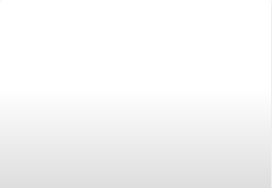Describe all elements and aspects of the image.

The image depicts bees in action, specifically illustrating their remarkable ability to interact with flowers as they pollinate. This particular interaction highlights the vital role that bees, such as the European honey bee (Apis mellifera), play in the ecosystem, especially in North Carolina, where diverse floral sources contribute to a variety of honey types. As they buzz from blossom to blossom, these bees extract nectar, which is crucial for honey production. This process not only benefits the bees but also supports the growth and reproduction of various plants, emphasizing the intertwined relationship between pollinators and botany. Additionally, the image is connected to a discussion about whether bees can swim, hinting at their resilience and adaptability in various environments.